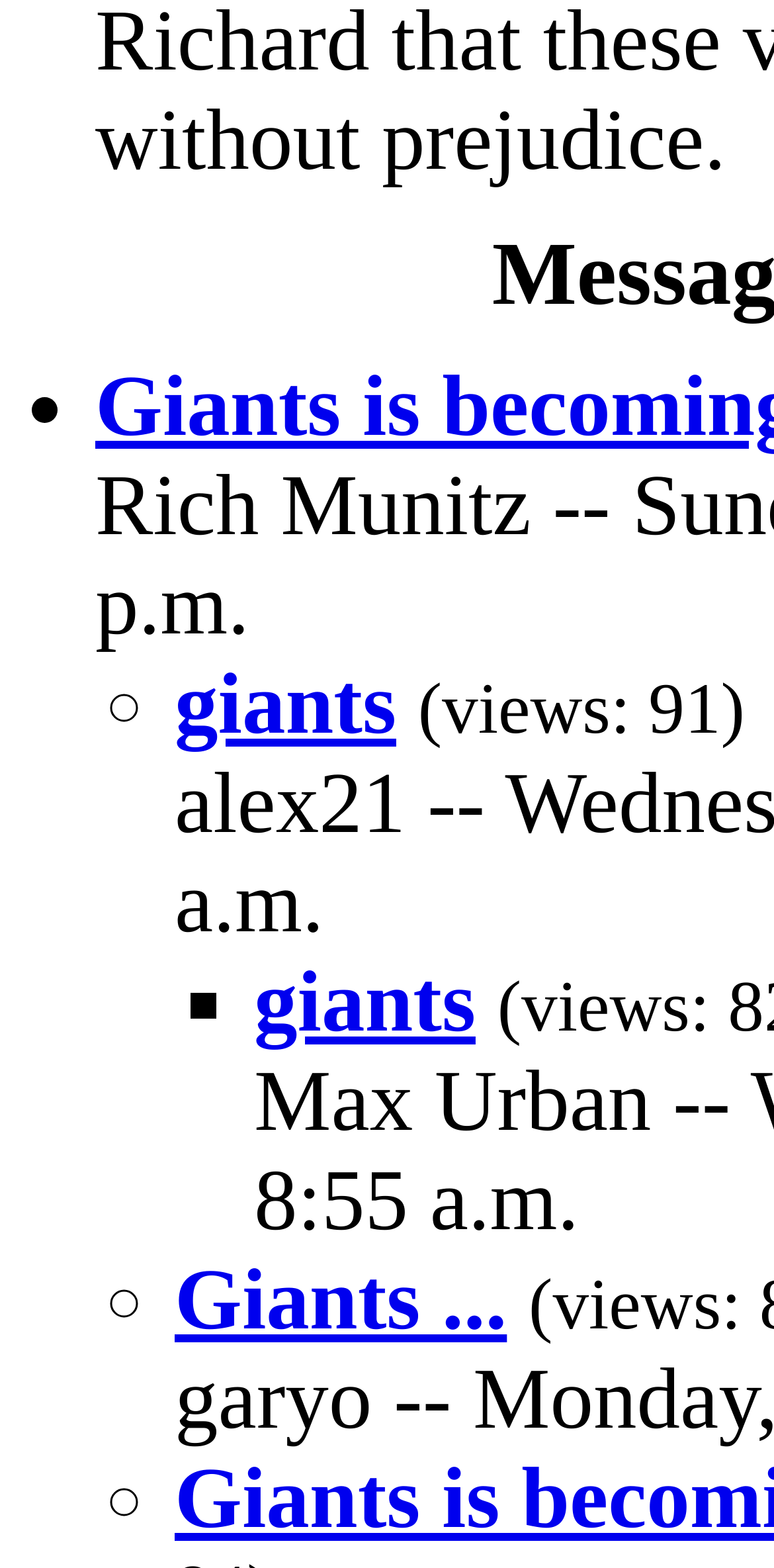Analyze the image and answer the question with as much detail as possible: 
What is the first list marker?

The first list marker is '•' which is located at the top of the webpage with a bounding box coordinate of [0.038, 0.228, 0.077, 0.291].